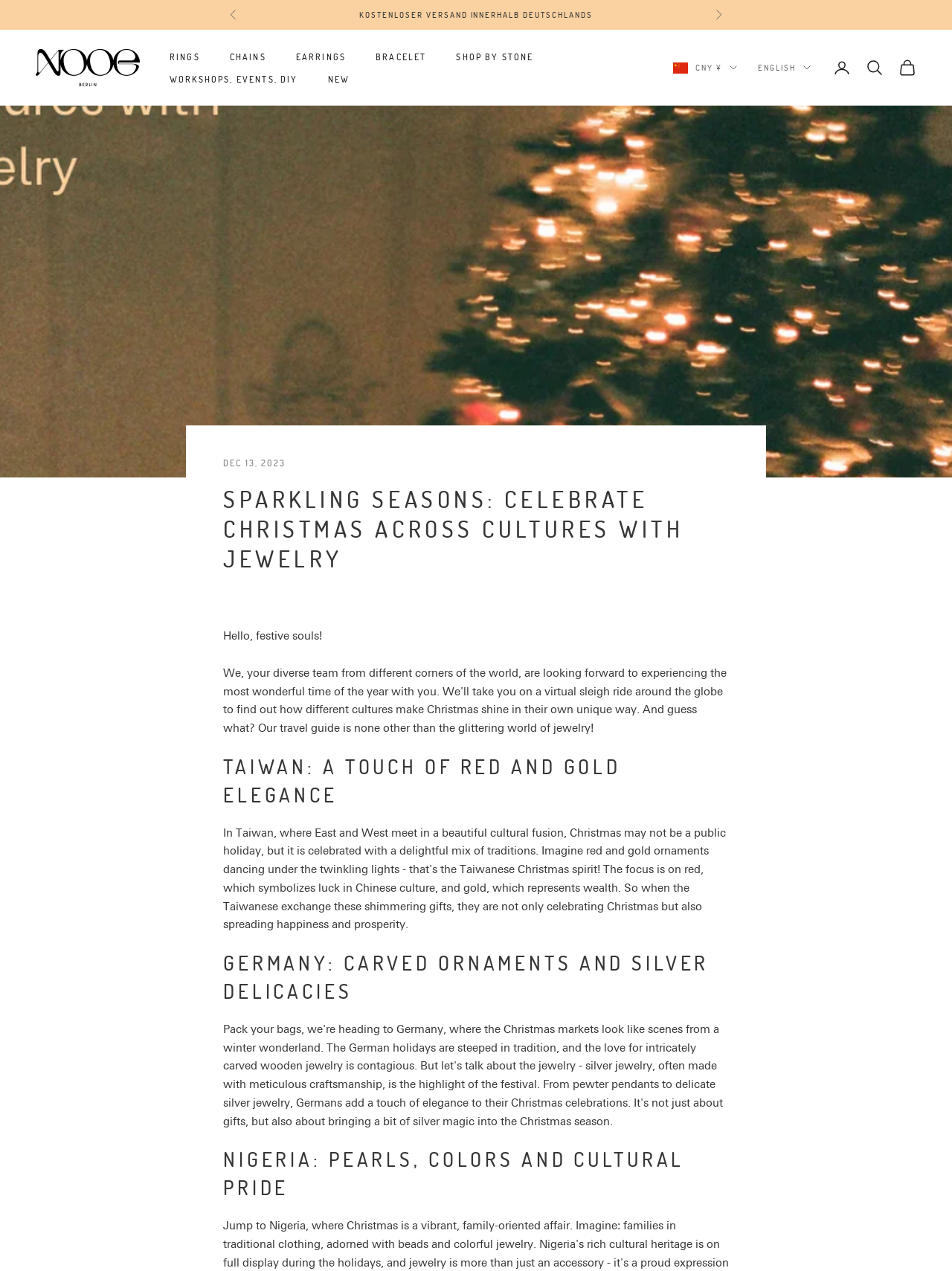Identify the coordinates of the bounding box for the element described below: "Open account page". Return the coordinates as four float numbers between 0 and 1: [left, top, right, bottom].

[0.875, 0.046, 0.894, 0.06]